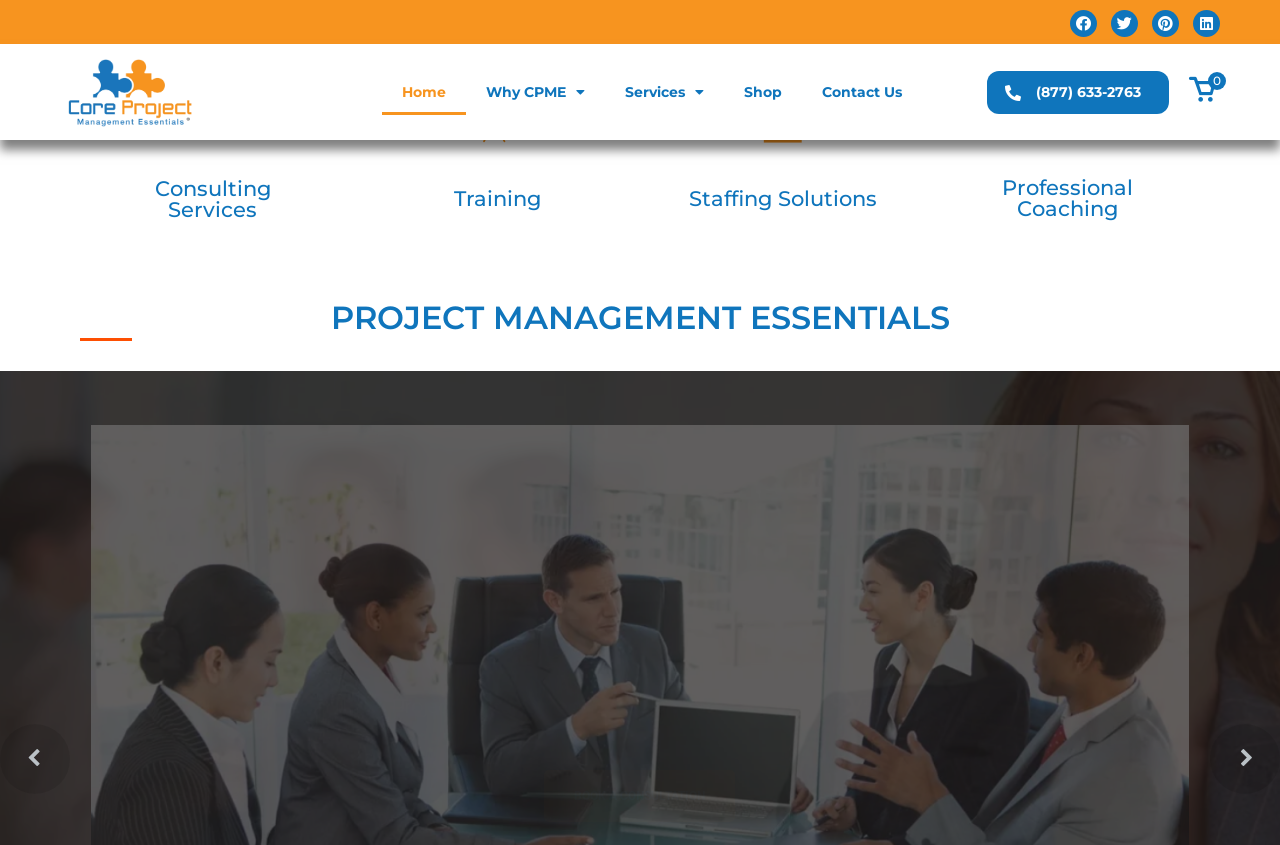Please identify the bounding box coordinates of the clickable region that I should interact with to perform the following instruction: "Click Home link". The coordinates should be expressed as four float numbers between 0 and 1, i.e., [left, top, right, bottom].

[0.299, 0.082, 0.364, 0.136]